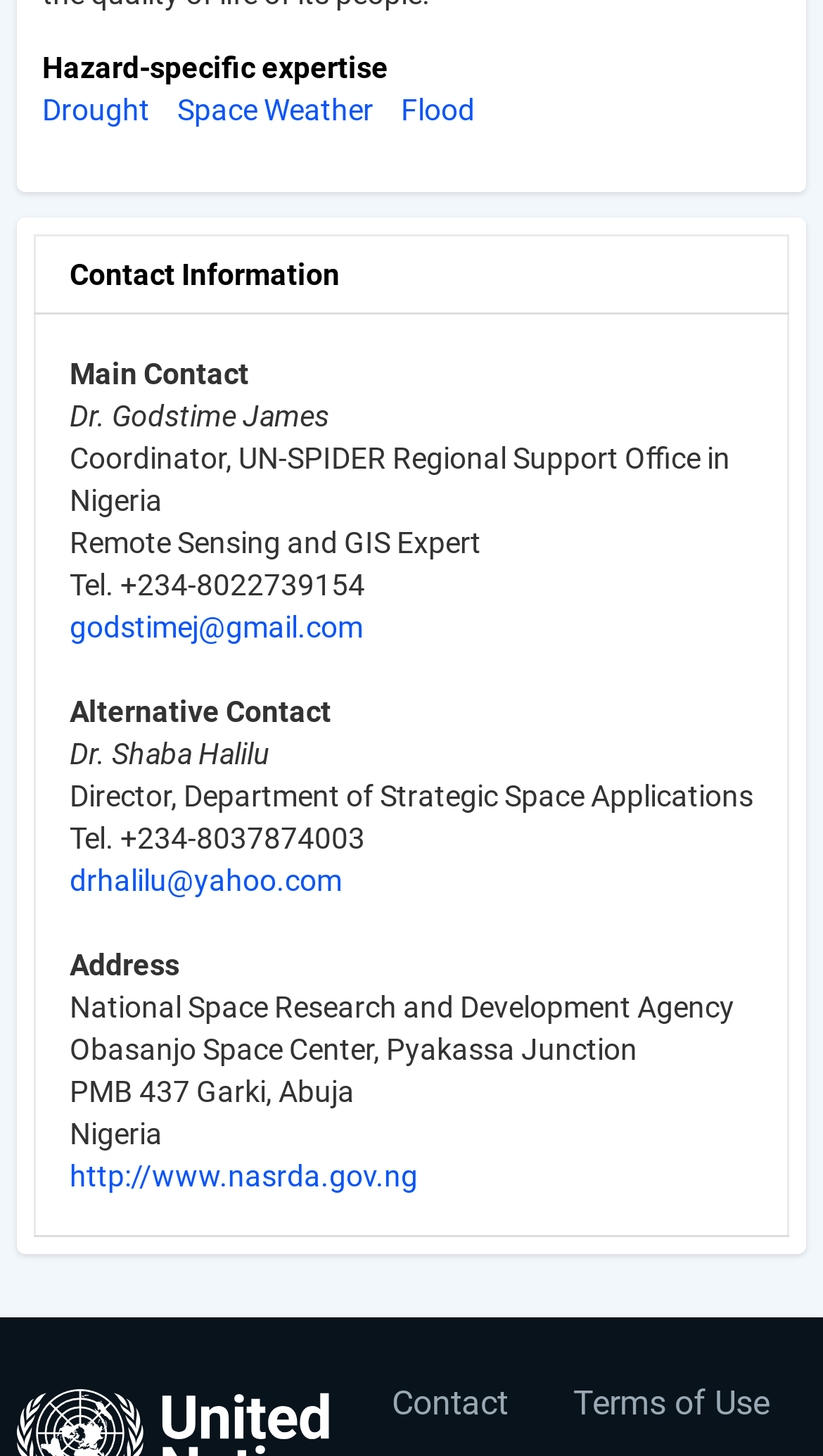Respond to the following question using a concise word or phrase: 
What is the address of the National Space Research and Development Agency?

Obasanjo Space Center, Pyakassa Junction PMB 437 Garki, Abuja Nigeria